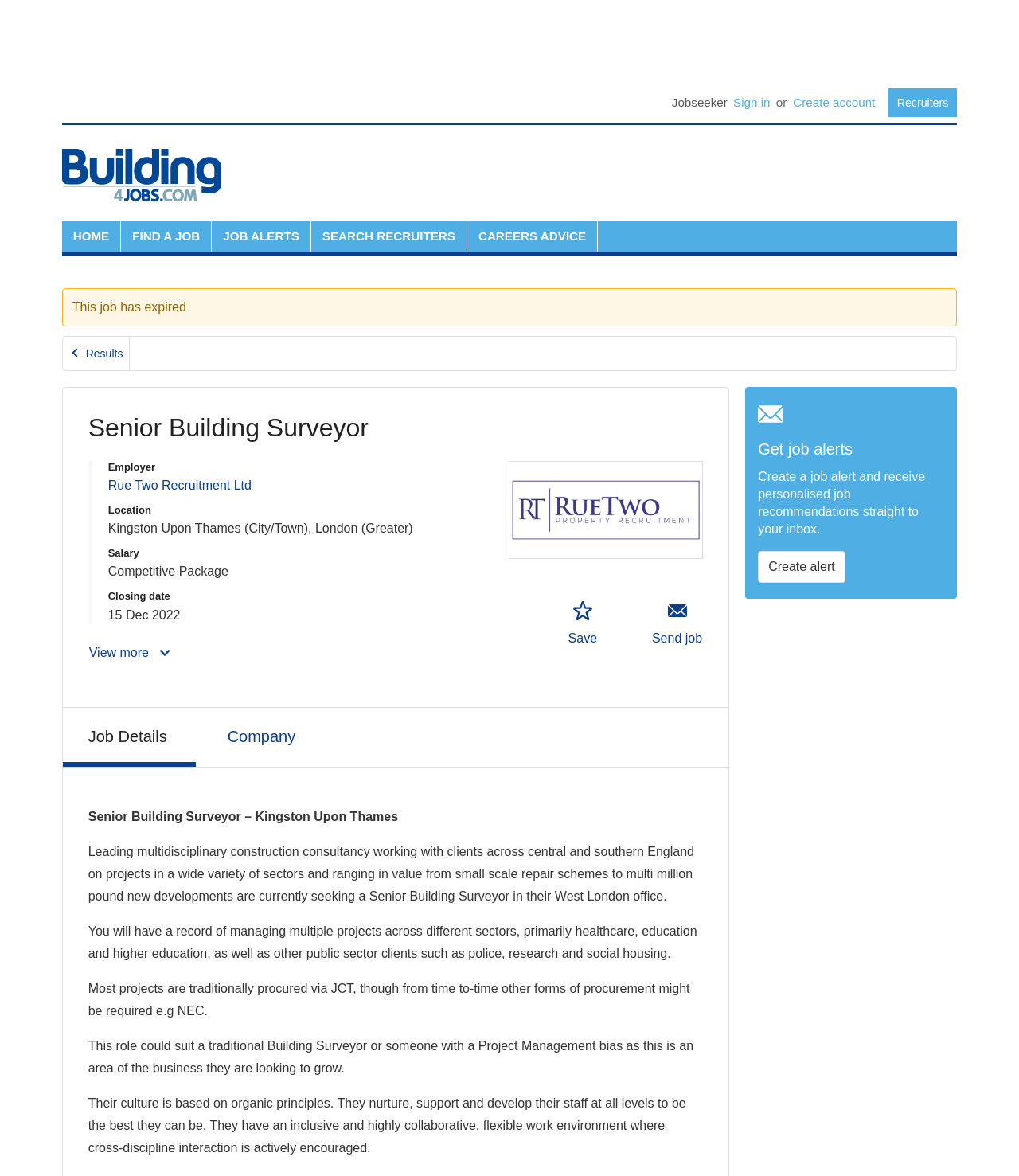Please locate the bounding box coordinates of the element's region that needs to be clicked to follow the instruction: "Save job". The bounding box coordinates should be provided as four float numbers between 0 and 1, i.e., [left, top, right, bottom].

[0.557, 0.501, 0.587, 0.559]